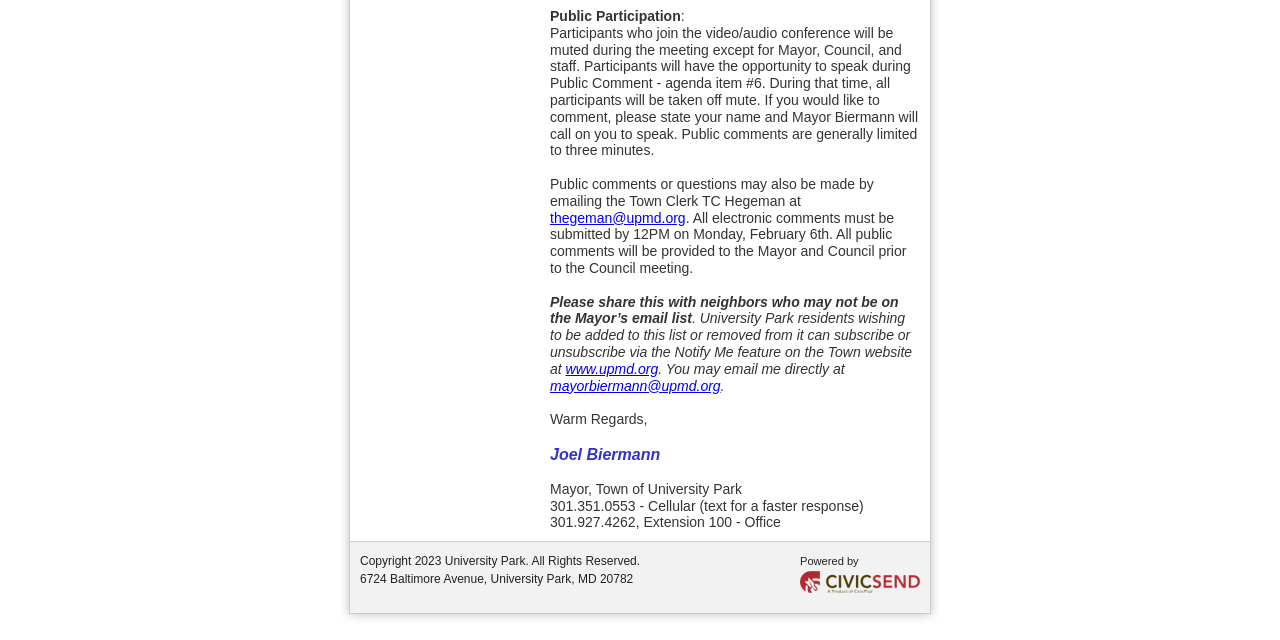Identify the bounding box of the UI element described as follows: "www.upmd.org". Provide the coordinates as four float numbers in the range of 0 to 1 [left, top, right, bottom].

[0.442, 0.564, 0.514, 0.589]